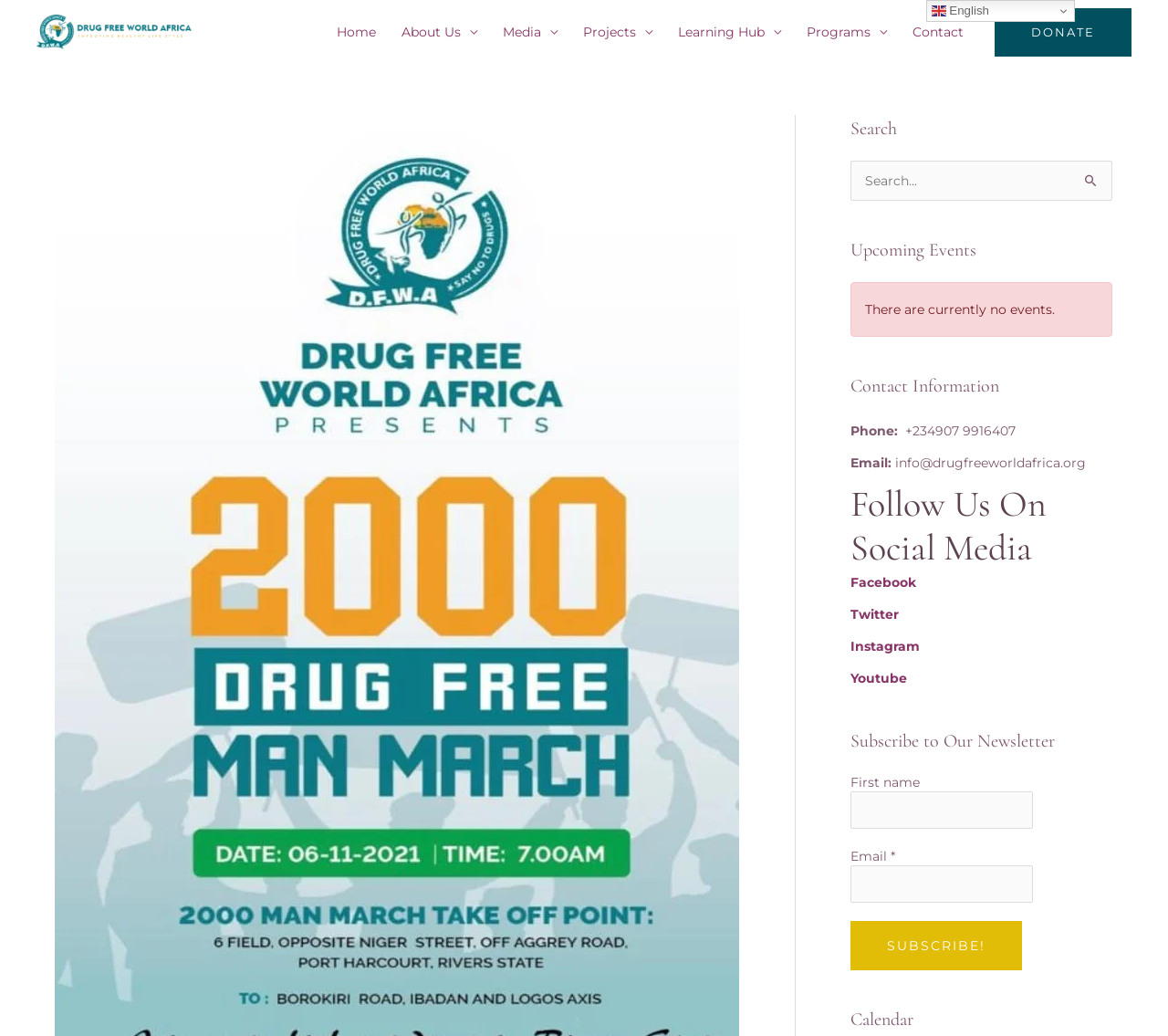Provide a thorough description of the webpage's content and layout.

The webpage is about Drug Free World Africa, an intercontinental Africa anti-drug NGO. At the top left, there is a logo of Drug Free World Africa, which is also a link. Next to the logo, there is a navigation menu with links to different sections of the website, including Home, About Us, Media, Projects, Learning Hub, Programs, and Contact.

On the top right, there is a "DONATE" link. Below the navigation menu, there are four sections. The first section has a search bar with a heading "Search" and a button to submit the search query. The second section has a heading "Upcoming Events" but currently, there are no events listed.

The third section has a heading "Contact Information" and lists the phone number and email address of the organization. Below the contact information, there are links to follow the organization on social media platforms such as Facebook, Twitter, Instagram, and Youtube.

The fourth section has a heading "Subscribe to Our Newsletter" and a form to fill out with first name and email address. There is a button to subscribe to the newsletter. At the very bottom, there is a calendar section, but it is not clear what it displays.

On the top right corner, there is a link to switch the language to English, accompanied by a small flag icon.